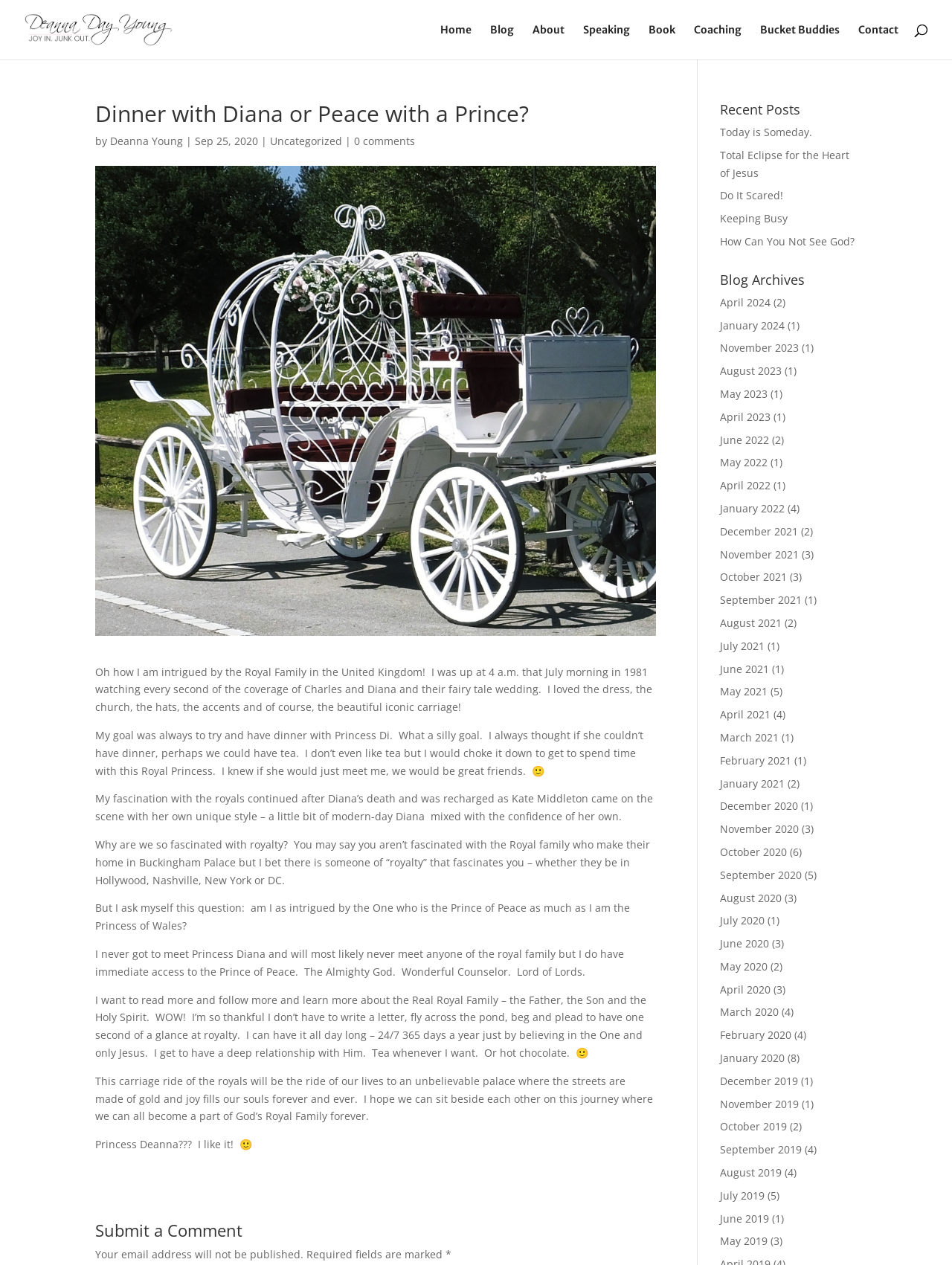Please identify the bounding box coordinates of the clickable region that I should interact with to perform the following instruction: "Click on the 'Contact' link". The coordinates should be expressed as four float numbers between 0 and 1, i.e., [left, top, right, bottom].

[0.902, 0.019, 0.944, 0.047]